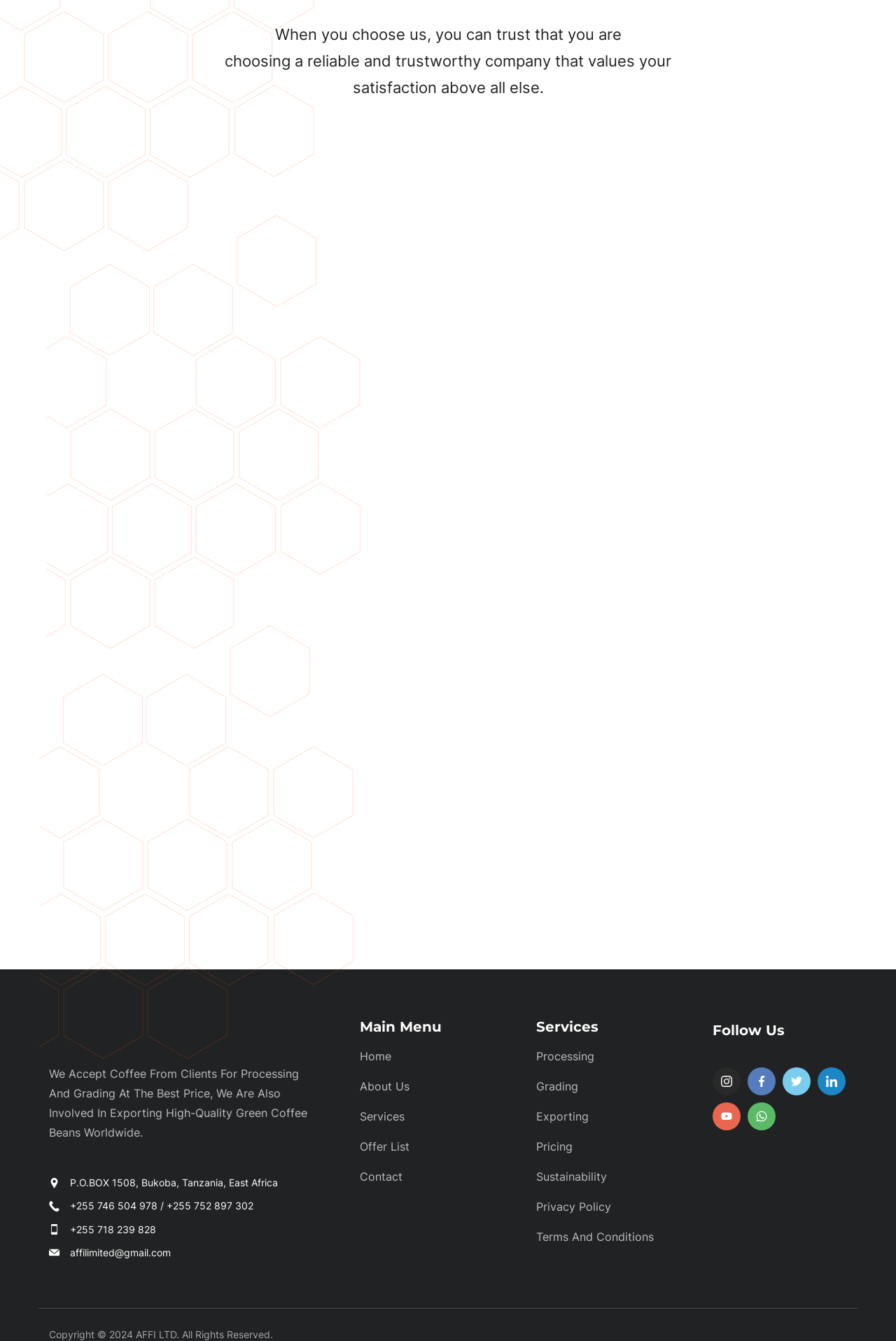Determine the bounding box coordinates of the section I need to click to execute the following instruction: "Click the 'Home' link". Provide the coordinates as four float numbers between 0 and 1, i.e., [left, top, right, bottom].

[0.402, 0.783, 0.437, 0.793]